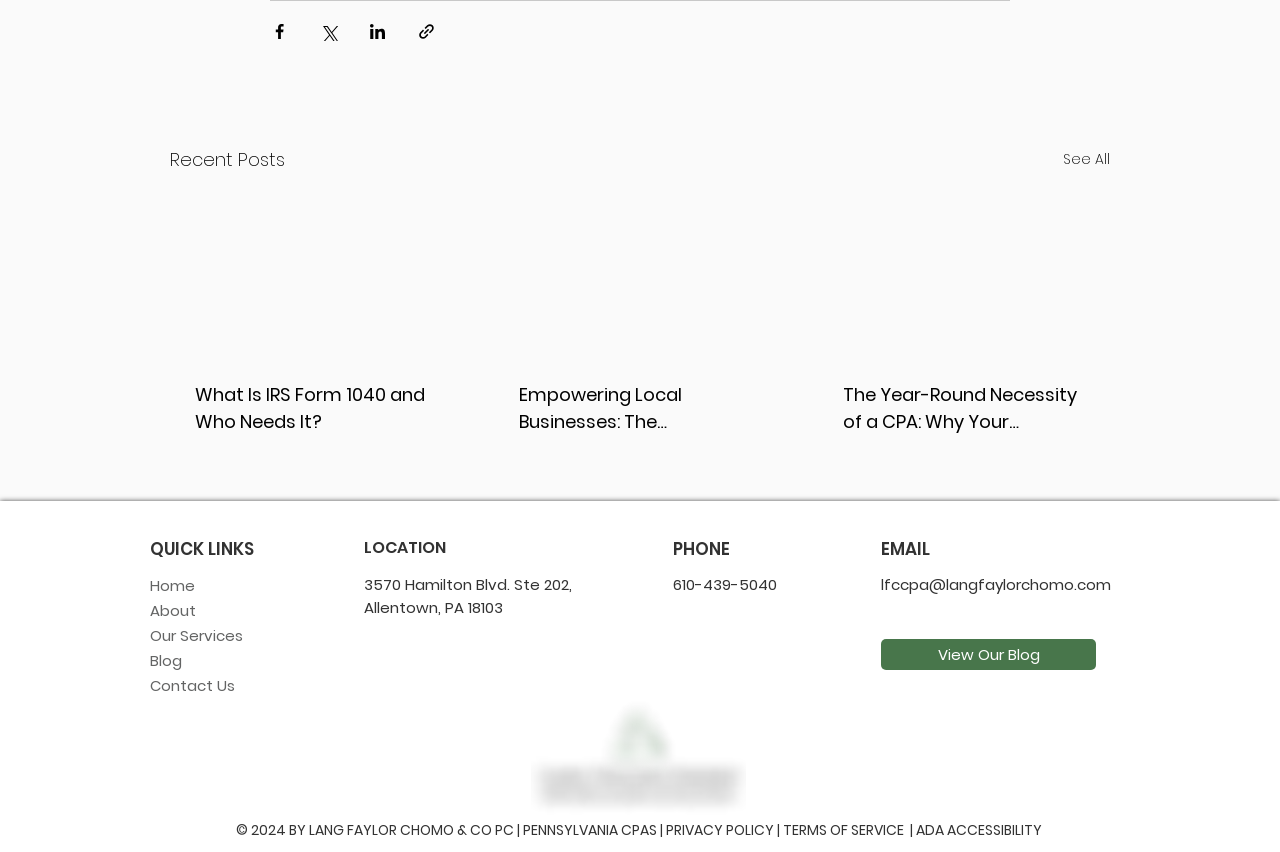Locate the bounding box coordinates of the element to click to perform the following action: 'Share via Facebook'. The coordinates should be given as four float values between 0 and 1, in the form of [left, top, right, bottom].

[0.211, 0.026, 0.226, 0.048]